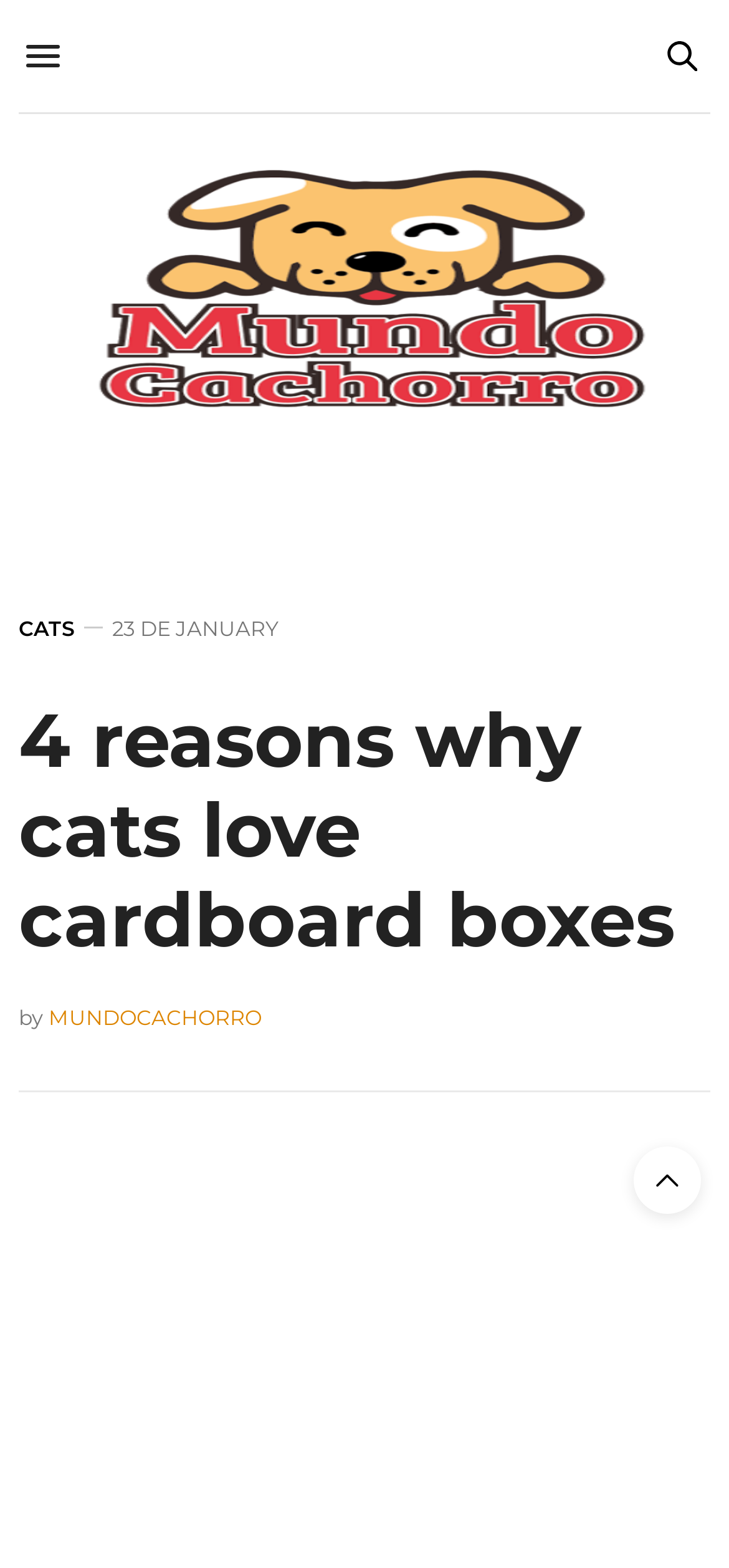Give a short answer to this question using one word or a phrase:
What is the purpose of the button at the bottom right?

Scroll To Top